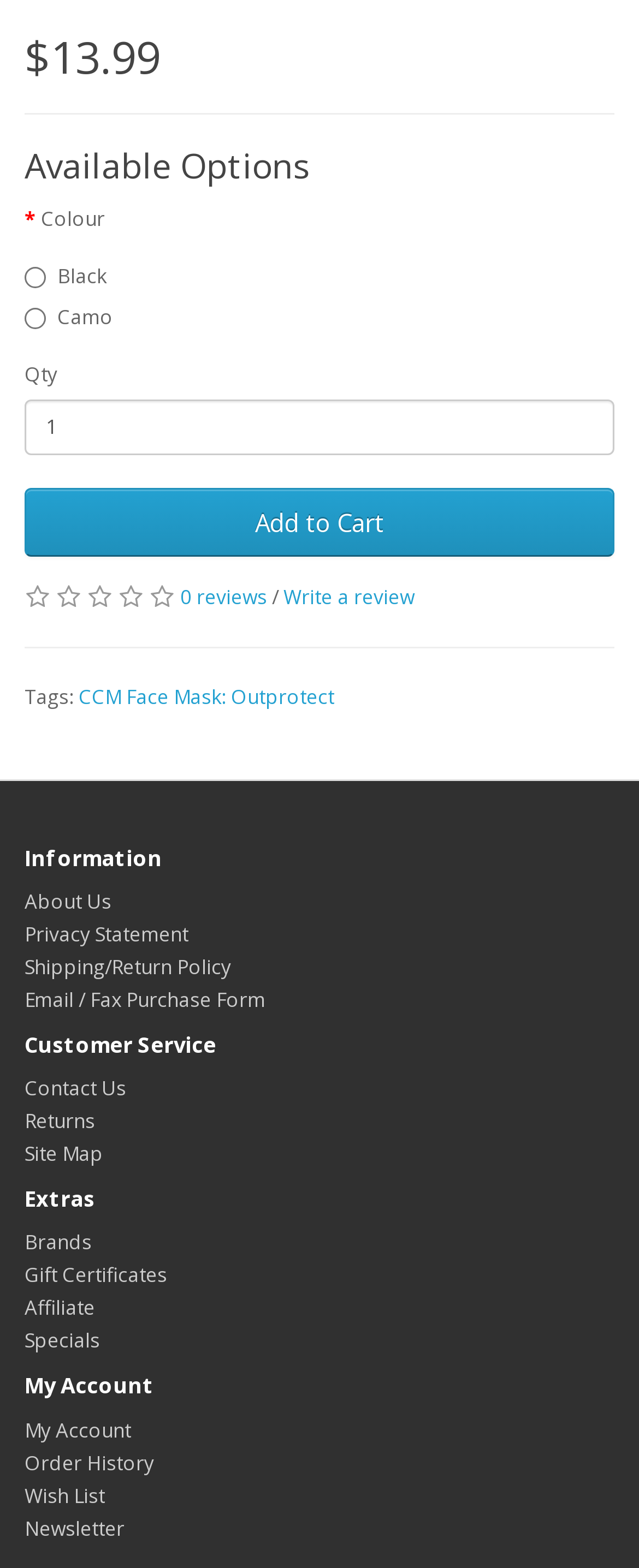What is the default quantity of the product? Analyze the screenshot and reply with just one word or a short phrase.

1